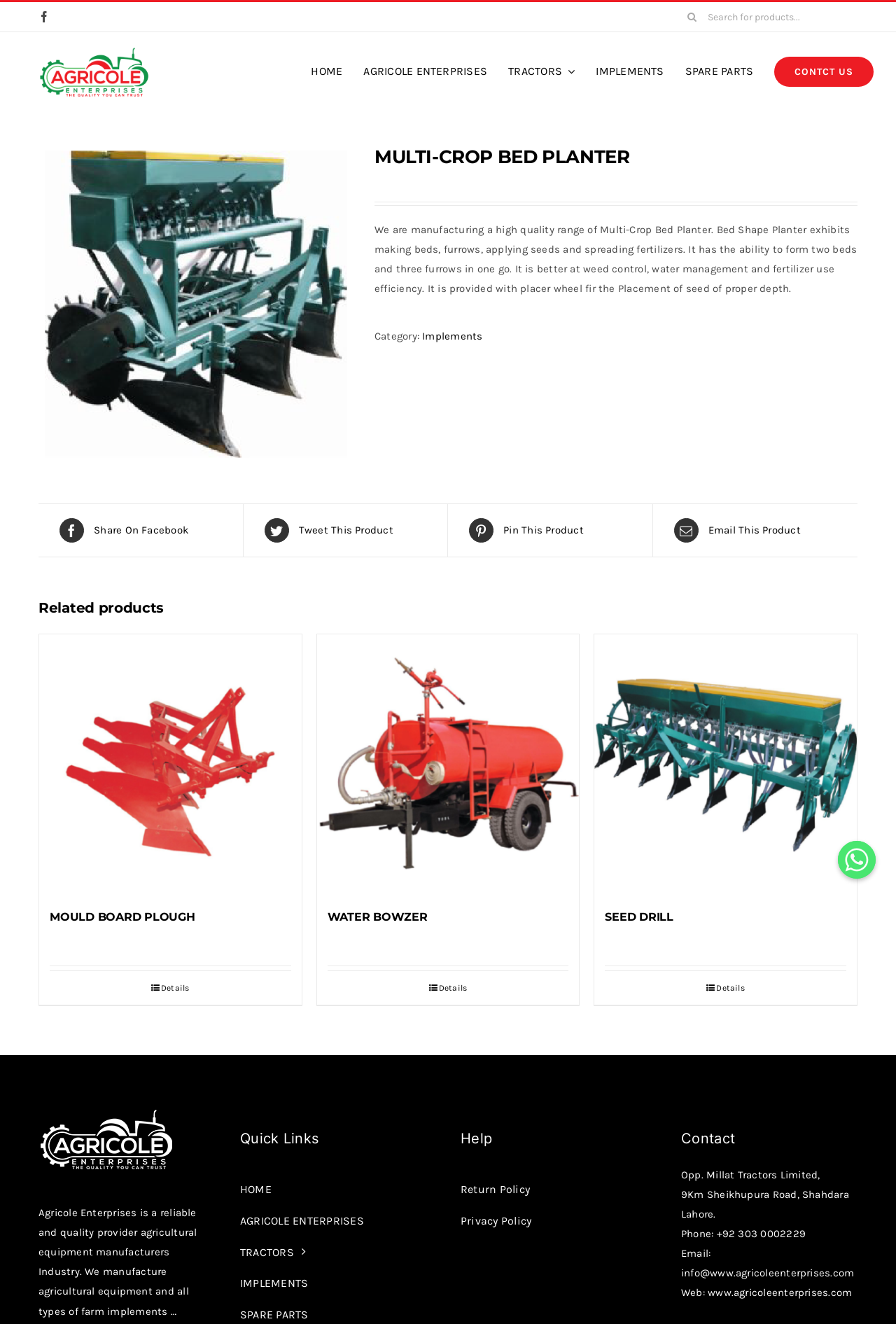What is the purpose of the product?
Please answer the question with a single word or phrase, referencing the image.

Forming beds and furrows